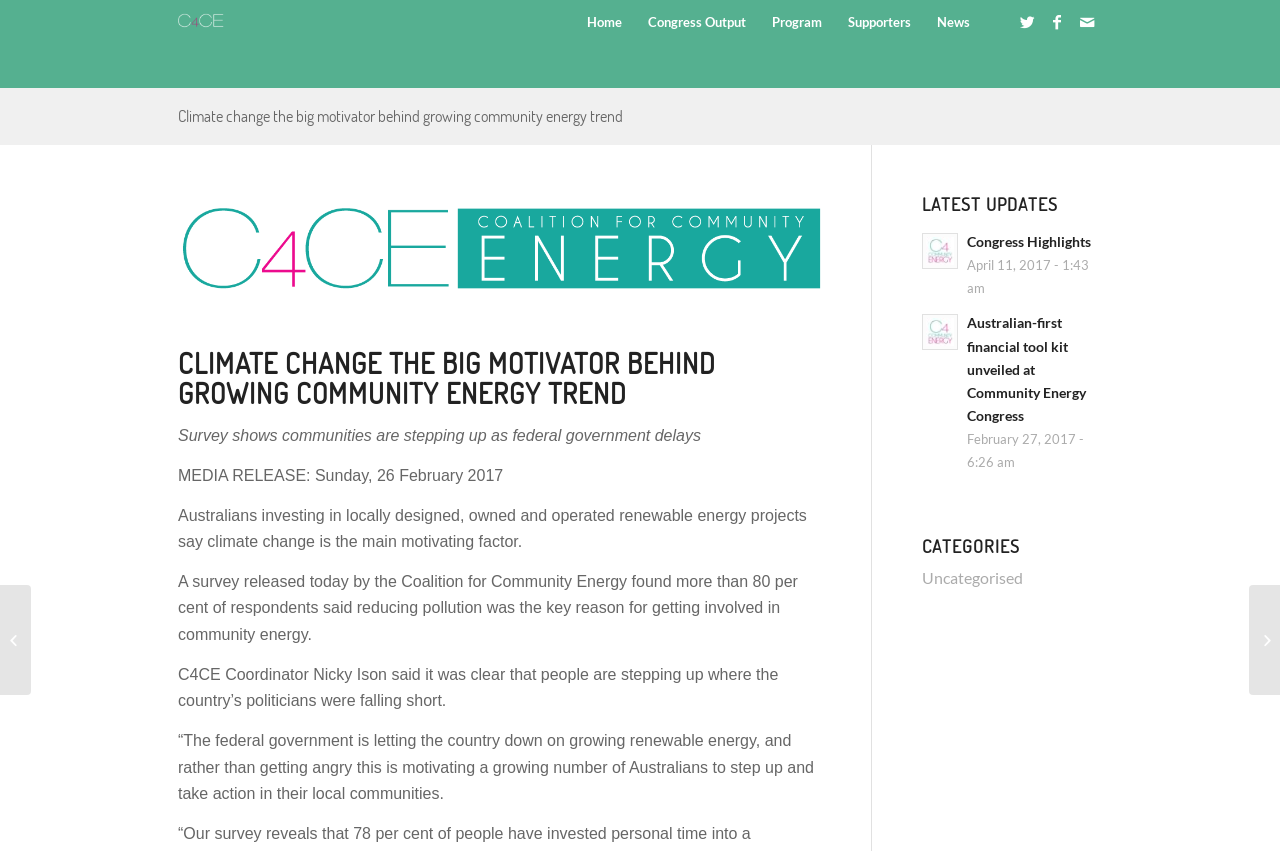Find the bounding box coordinates of the clickable area required to complete the following action: "Open the 'Australian-first financial tool kit unveiled at Community Energy Congress' article".

[0.976, 0.687, 1.0, 0.817]